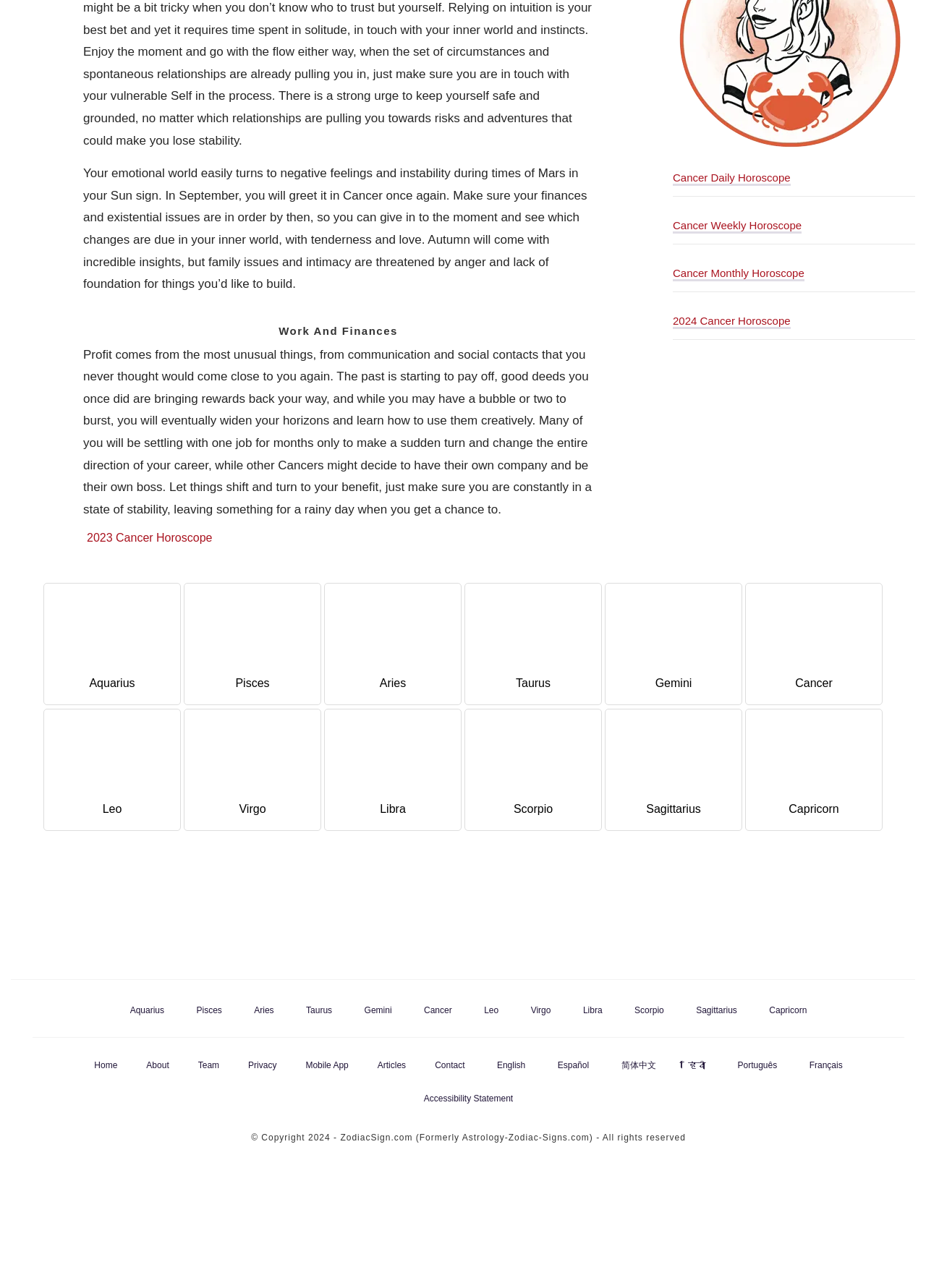Show me the bounding box coordinates of the clickable region to achieve the task as per the instruction: "Select an option from the 'CATEGORIES' dropdown".

None